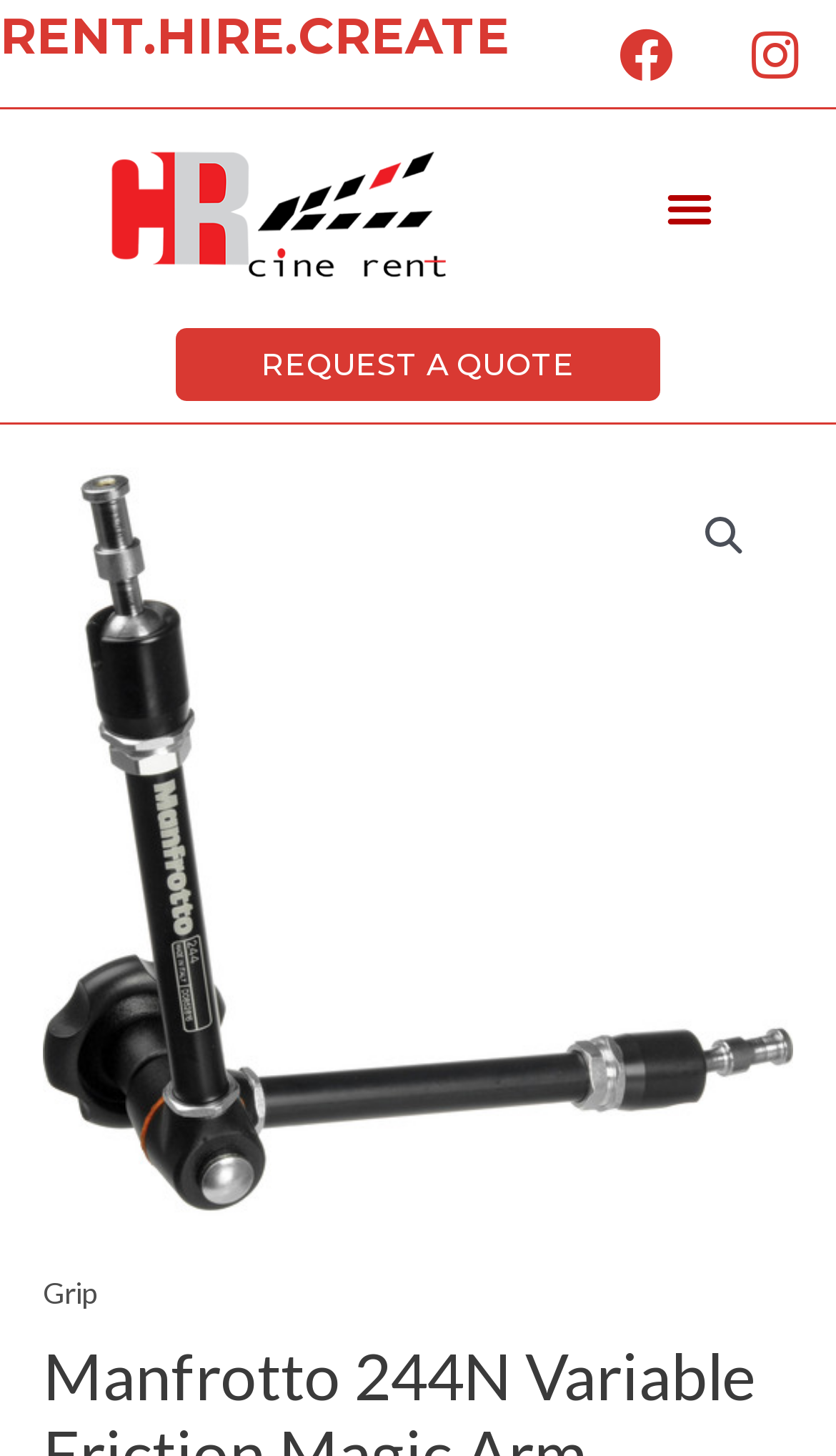Generate a thorough explanation of the webpage's elements.

The webpage is about the Manfrotto 244N Variable Friction Magic Arm, a product offered by CineRent. At the top, there is a heading that reads "RENT.HIRE.CREATE". Below this heading, there are two social media links, one for Facebook and one for Instagram, positioned side by side on the right side of the page. 

On the left side, there is a link with no text, which might be a logo or an icon. Next to it, there is a button labeled "Menu Toggle" that is not expanded. 

Further down, there is a prominent button that says "REQUEST A QUOTE". To the right of this button, there is a search icon, represented by a magnifying glass emoji. Below the button, there is a large figure that takes up most of the page's width, containing an image of the Manfrotto 244N Variable Friction Magic Arm. The image is linked, suggesting that it might be clickable. 

At the bottom of the page, there is a link labeled "Grip", which might be related to the product's features or specifications. Overall, the webpage appears to be a product page, providing information and a call-to-action to request a quote for the Manfrotto 244N Variable Friction Magic Arm.